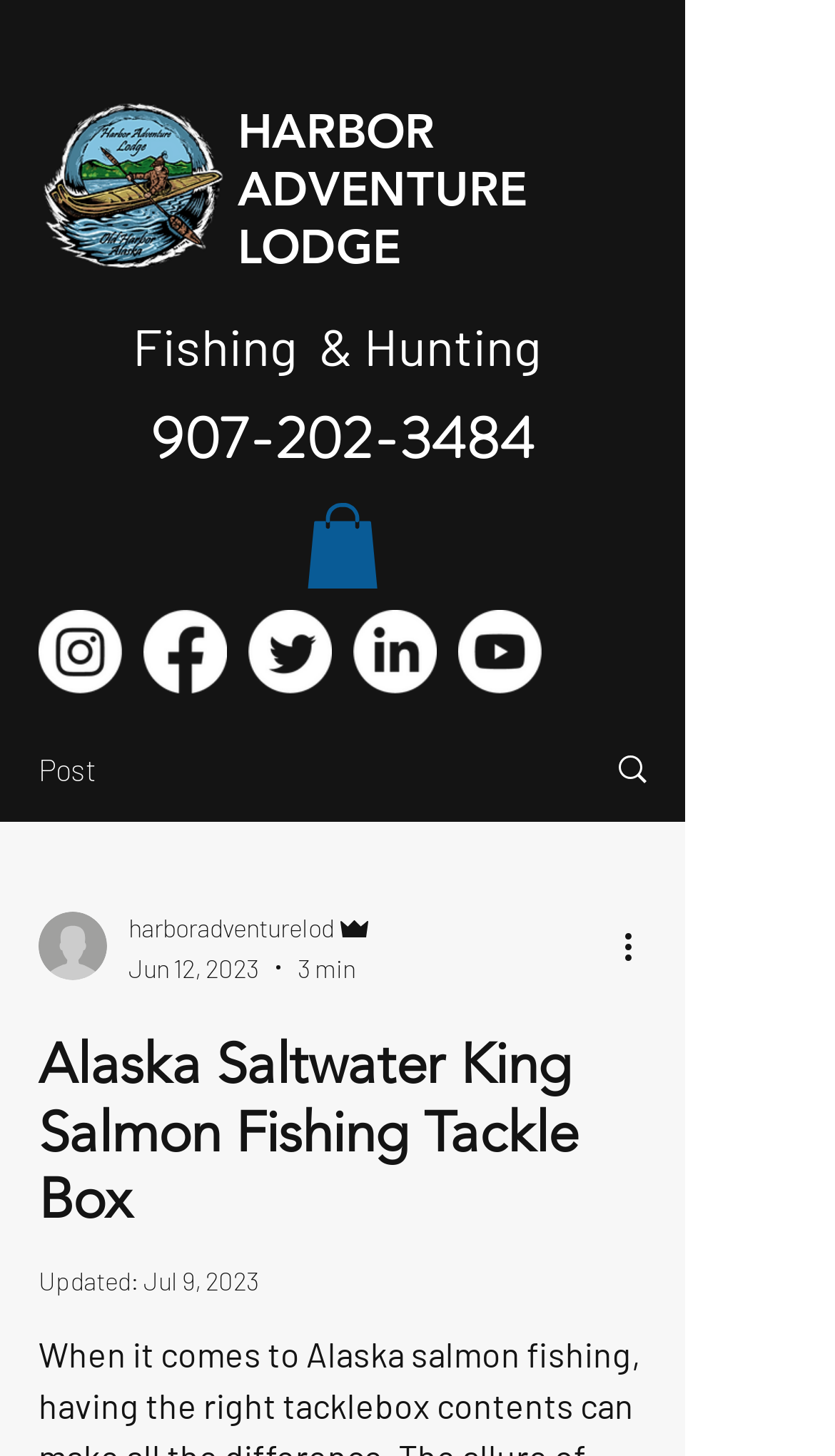Generate a thorough caption that explains the contents of the webpage.

The webpage appears to be about Alaska Saltwater King Salmon Fishing Tackle Box, with a focus on secrets and guarded information. At the top left, there is a logo of Harbor Adventure Lodge, accompanied by a link to the lodge's website. Next to it, there is a link to "Fishing & Hunting". 

Below these links, there is a heading displaying a phone number, 907-202-3484, which is also a clickable link. 

On the top right, there is a social bar with links to Instagram, Facebook, Twitter, LinkedIn, and Youtube, each accompanied by its respective icon. 

Below the social bar, there is a link to the Harbor Adventure final black logo, which is also an image. 

The main content of the webpage starts with a post, indicated by a "Post" label at the top left. The post includes an image, a writer's picture, and some text. The writer's picture is accompanied by the writer's name, "harboradventurelod", and their role, "Admin". The post also includes the date it was published, "Jun 12, 2023", and the time it takes to read, "3 min". 

There is a "More actions" button at the bottom right of the post, which is accompanied by an image. 

Below the post, there is a heading that repeats the title of the webpage, "Alaska Saltwater King Salmon Fishing Tackle Box". Finally, there is an "Updated" label at the bottom left, indicating that the webpage was last updated on "Jul 9, 2023".